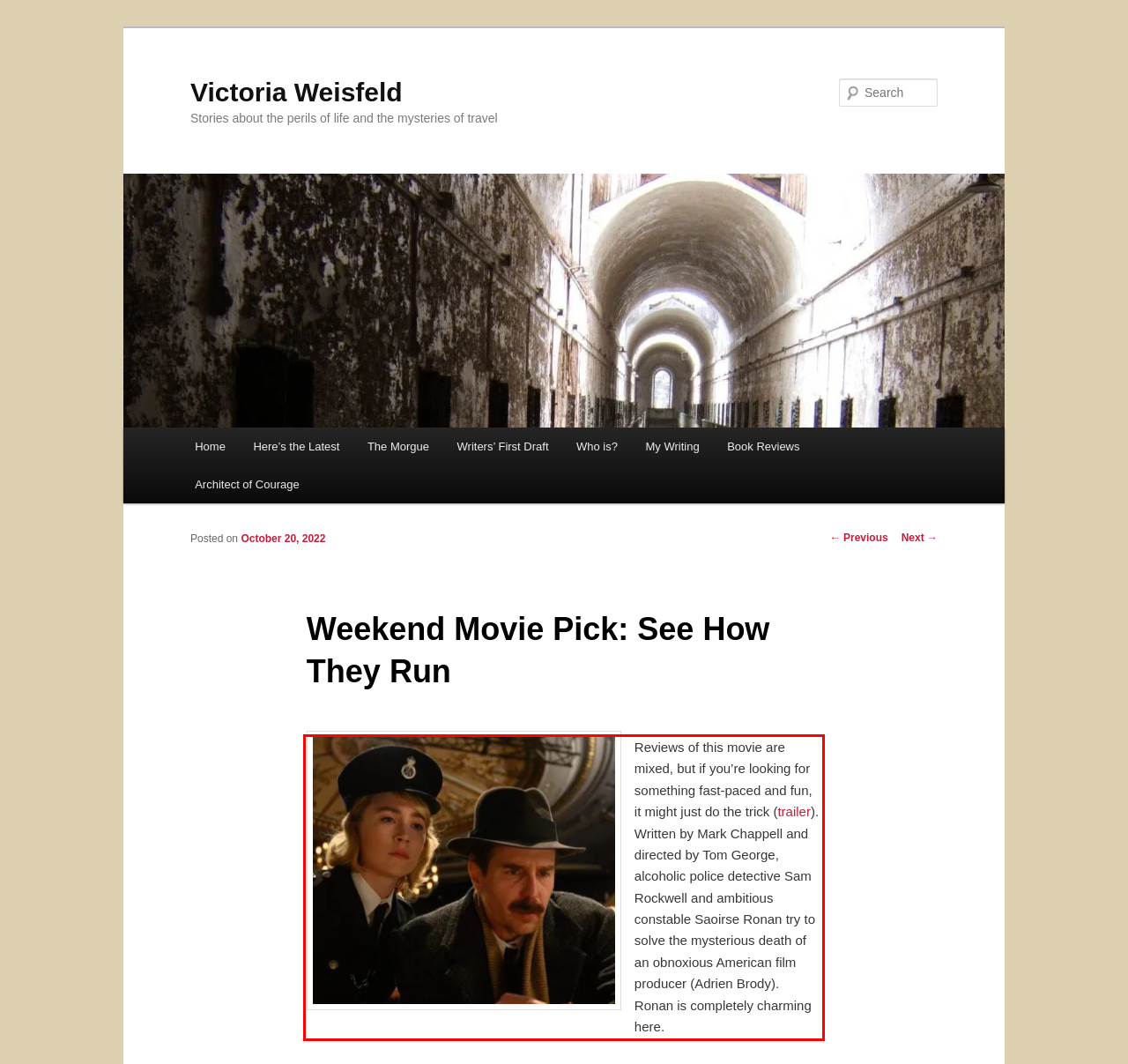You are provided with a screenshot of a webpage containing a red bounding box. Please extract the text enclosed by this red bounding box.

Reviews of this movie are mixed, but if you’re looking for something fast-paced and fun, it might just do the trick (trailer). Written by Mark Chappell and directed by Tom George, alcoholic police detective Sam Rockwell and ambitious constable Saoirse Ronan try to solve the mysterious death of an obnoxious American film producer (Adrien Brody). Ronan is completely charming here.